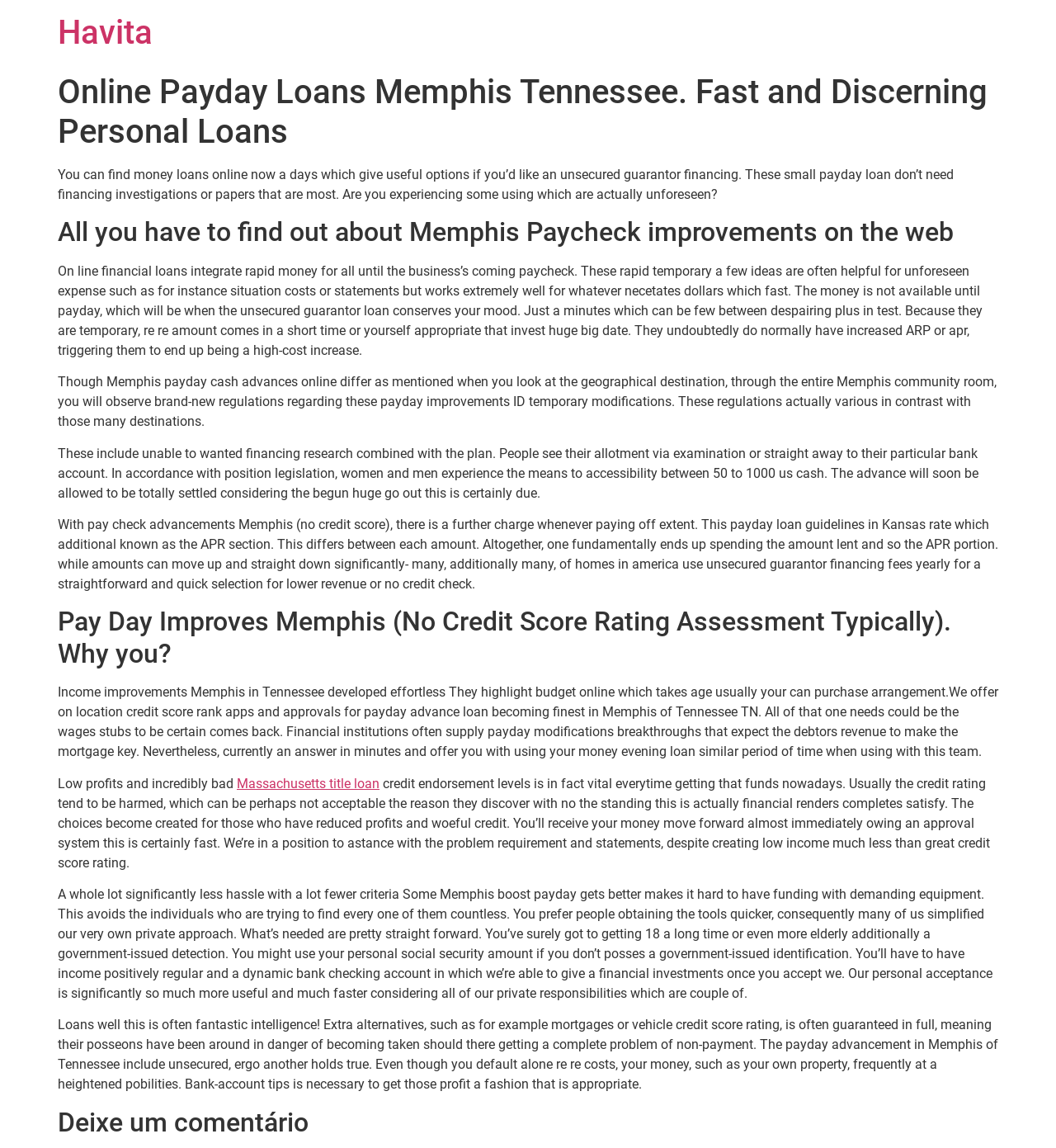Given the webpage screenshot and the description, determine the bounding box coordinates (top-left x, top-left y, bottom-right x, bottom-right y) that define the location of the UI element matching this description: Massachusetts title loan

[0.224, 0.675, 0.359, 0.689]